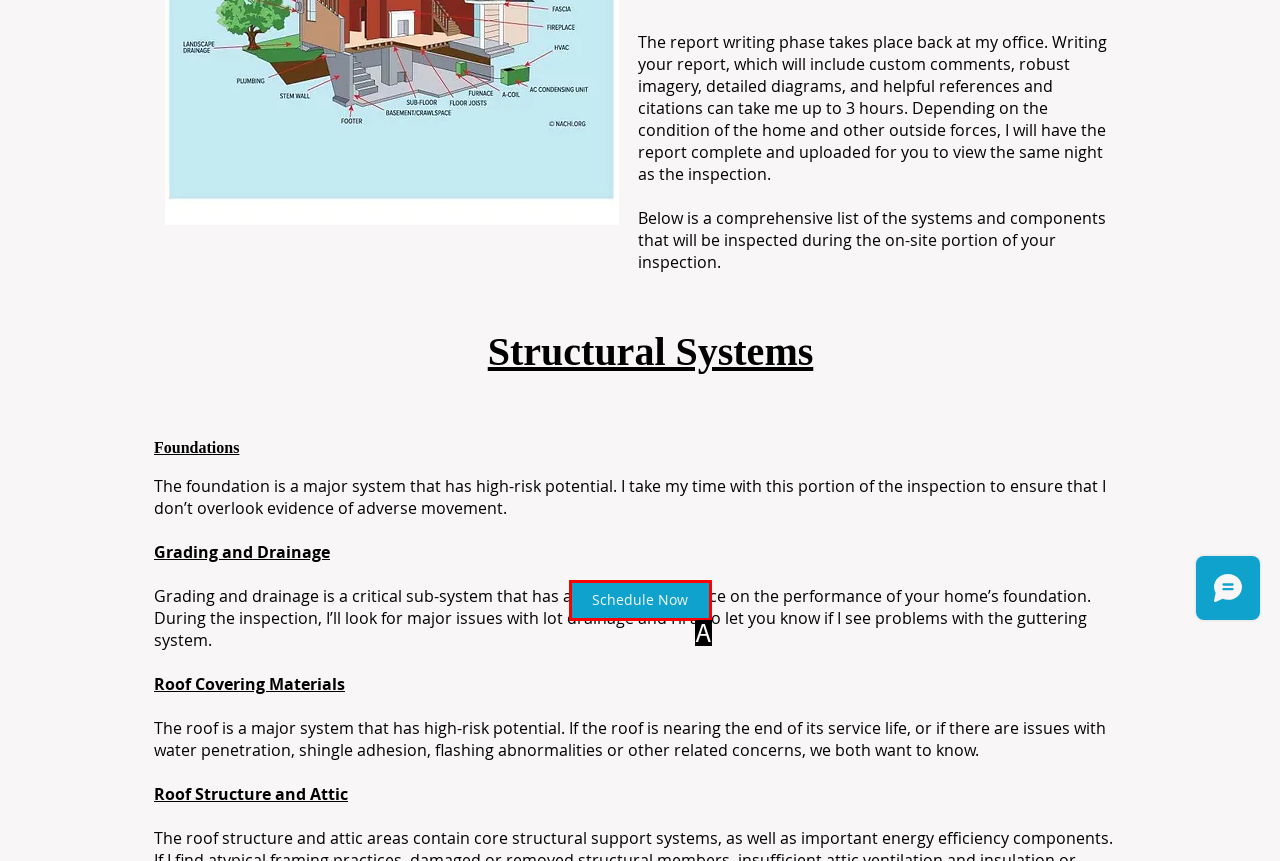Refer to the description: Schedule Now and choose the option that best fits. Provide the letter of that option directly from the options.

A